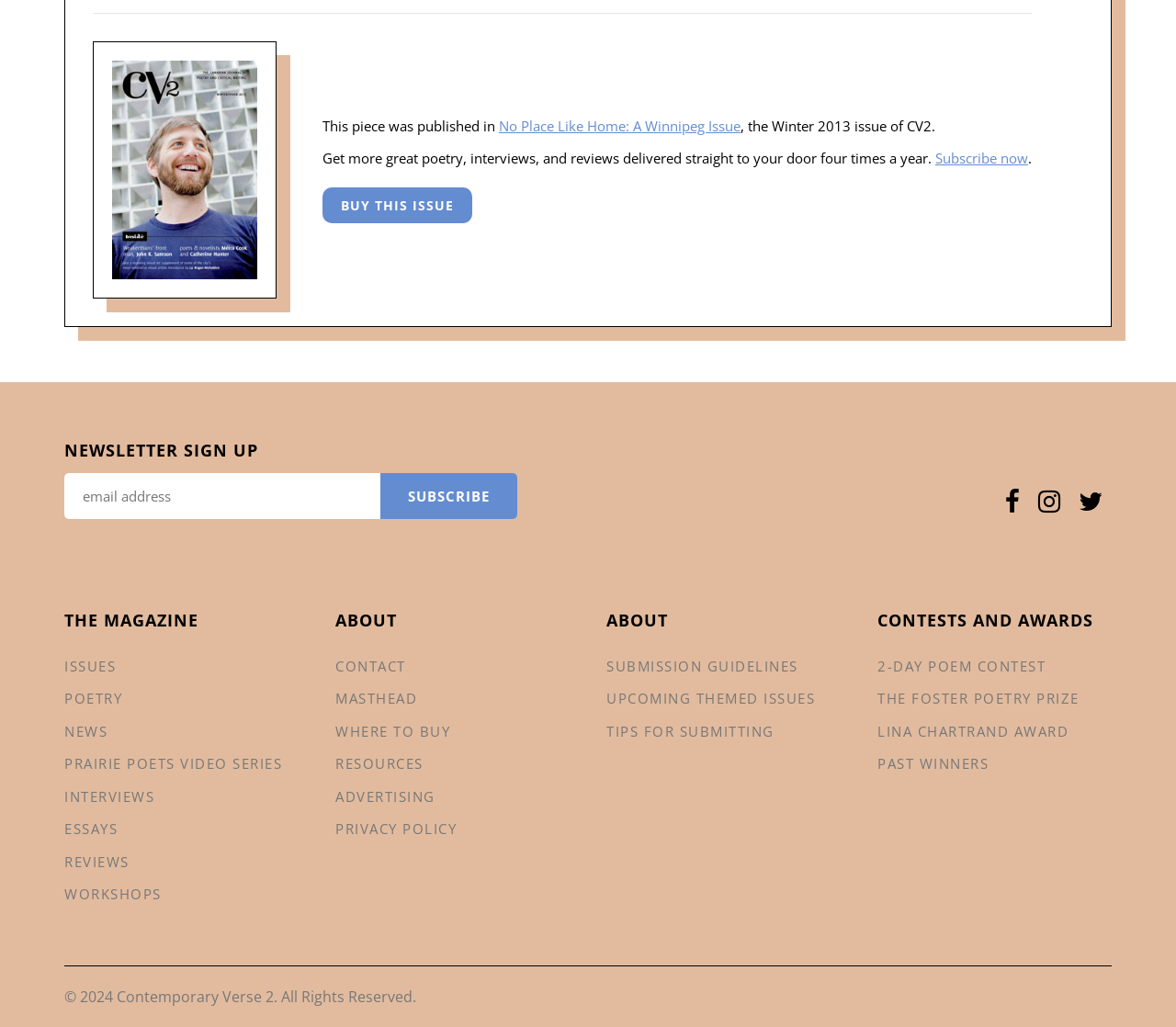Locate the bounding box coordinates of the element I should click to achieve the following instruction: "View the contests and awards".

[0.746, 0.595, 0.945, 0.614]